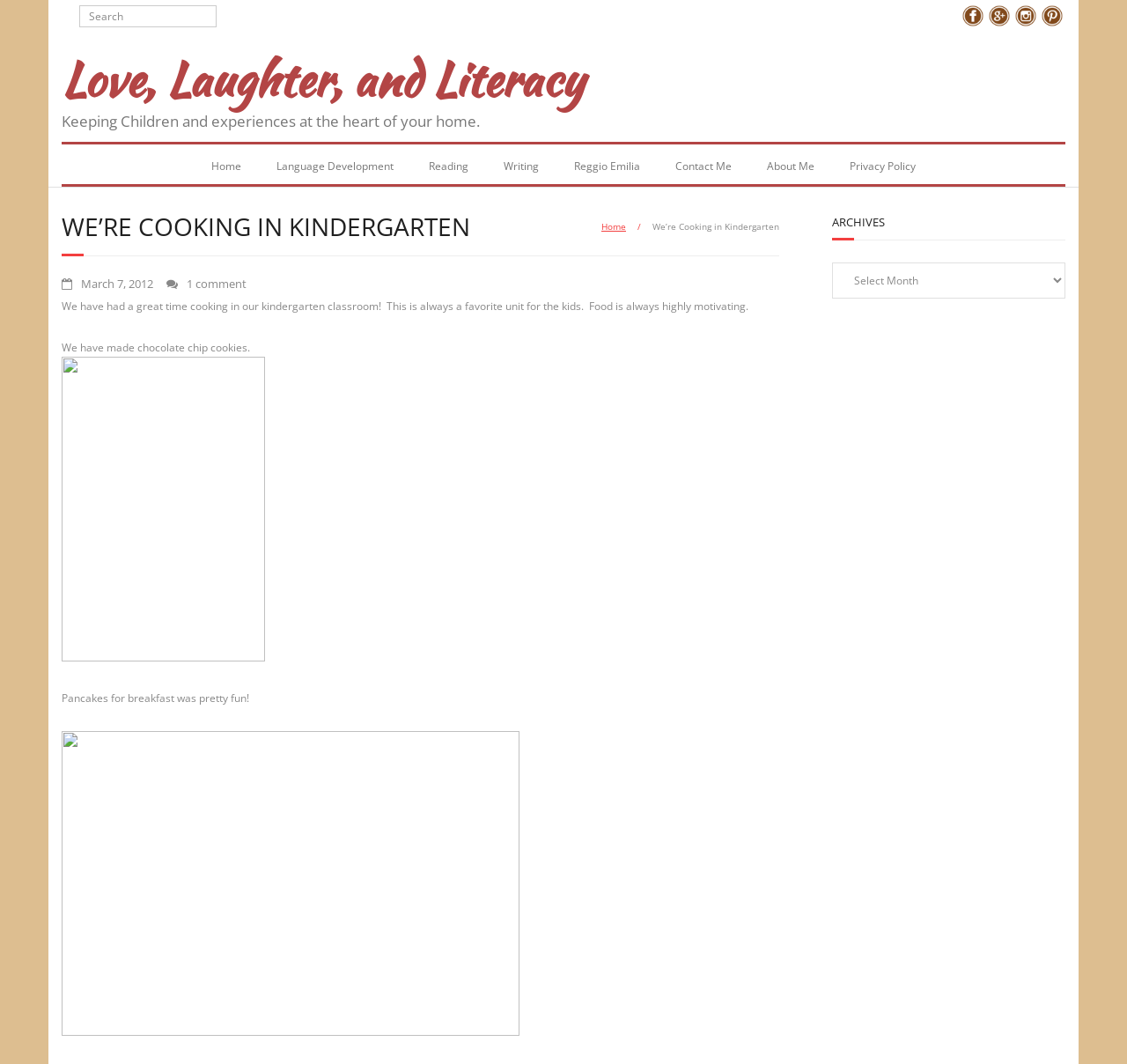What is the topic of the unit in the kindergarten classroom?
Please provide a comprehensive answer based on the information in the image.

The topic of the unit can be inferred from the text 'We have had a great time cooking in our kindergarten classroom!' which is located in the StaticText element with coordinates [0.055, 0.281, 0.666, 0.295].